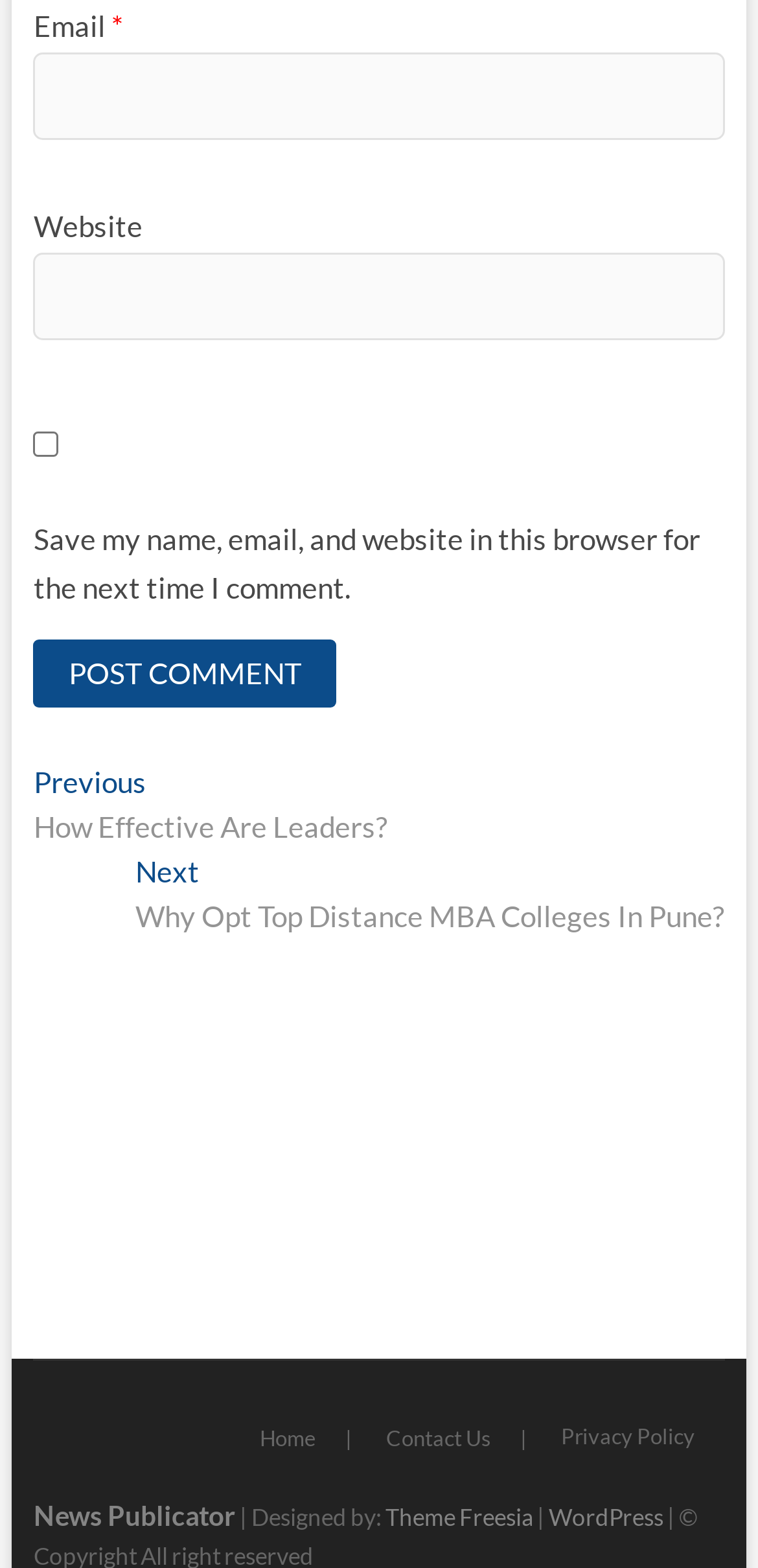Identify the bounding box coordinates of the clickable section necessary to follow the following instruction: "Learn more about MapLight". The coordinates should be presented as four float numbers from 0 to 1, i.e., [left, top, right, bottom].

None